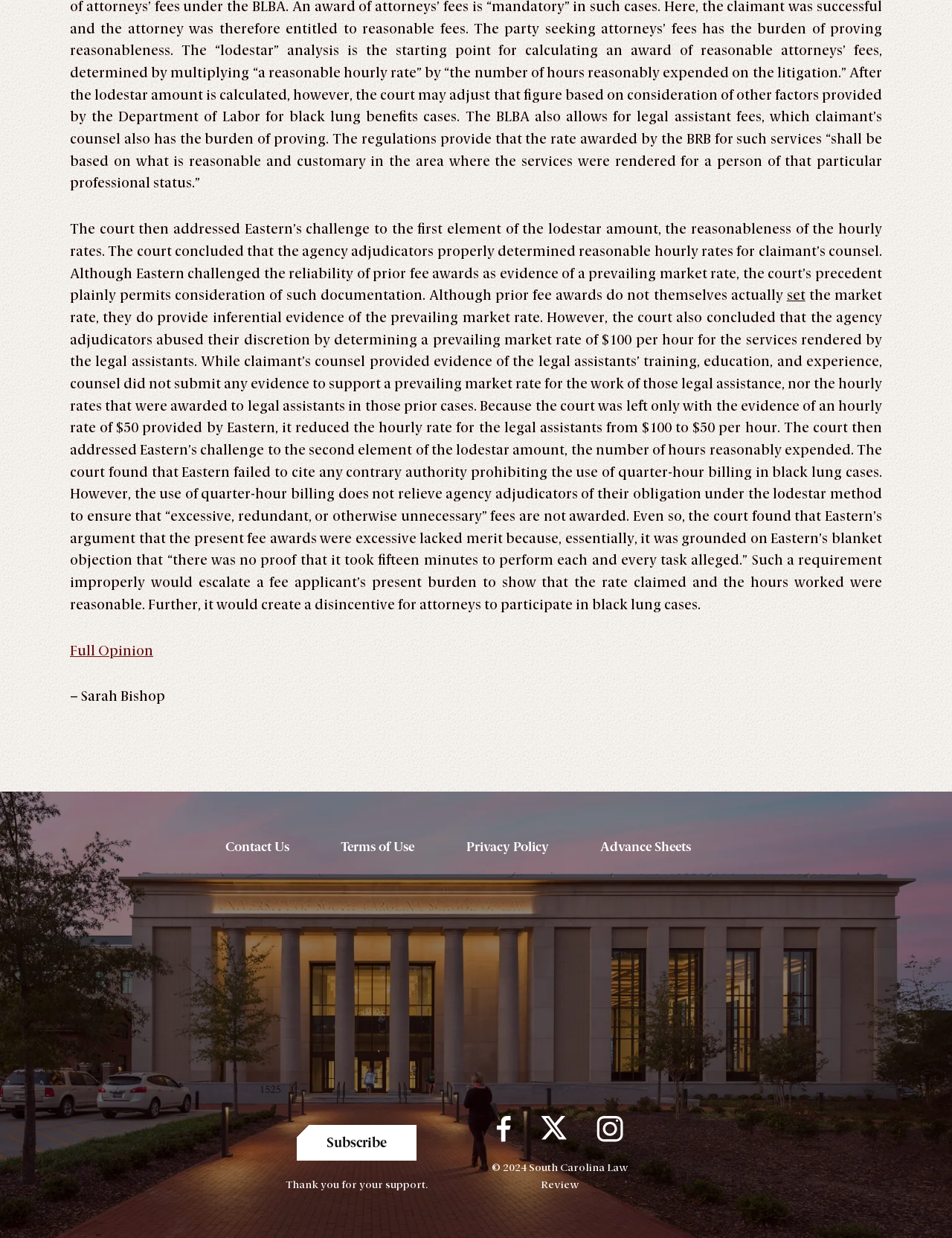Given the element description, predict the bounding box coordinates in the format (top-left x, top-left y, bottom-right x, bottom-right y), using floating point numbers between 0 and 1: Subscribe

[0.312, 0.909, 0.438, 0.937]